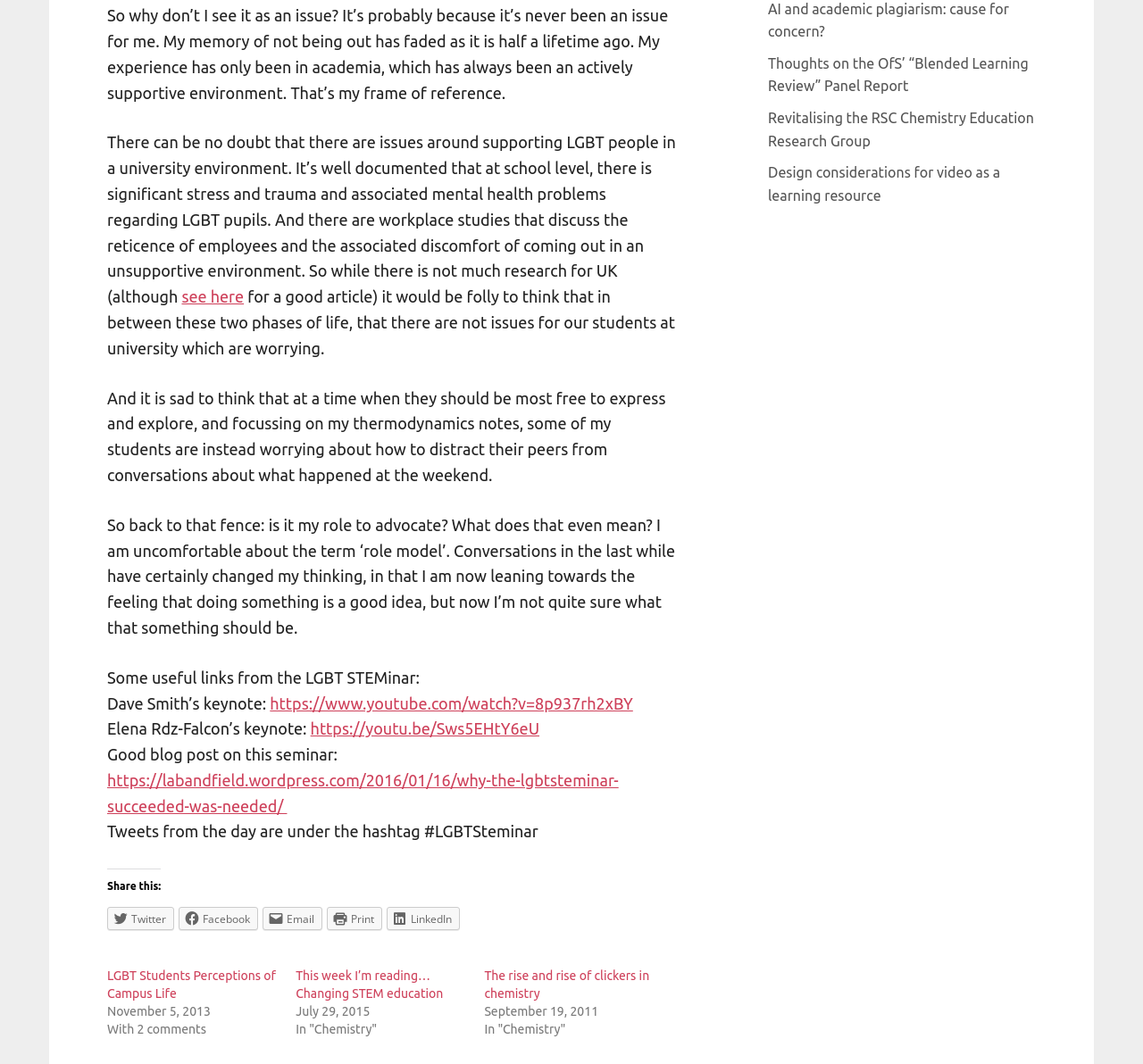What is the author's profession?
Respond to the question with a single word or phrase according to the image.

Academic